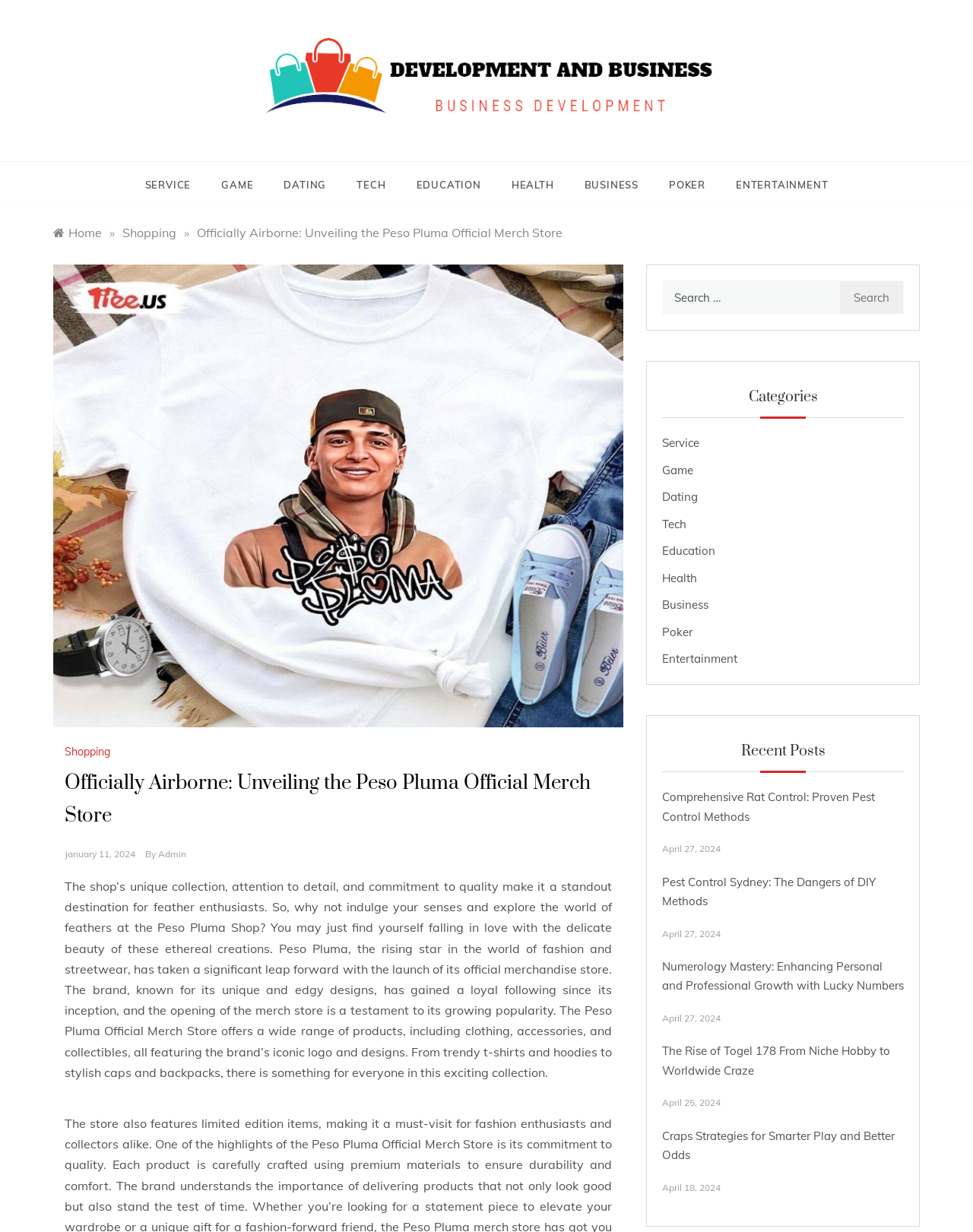How many links are there in the breadcrumbs navigation section? Based on the image, give a response in one word or a short phrase.

4